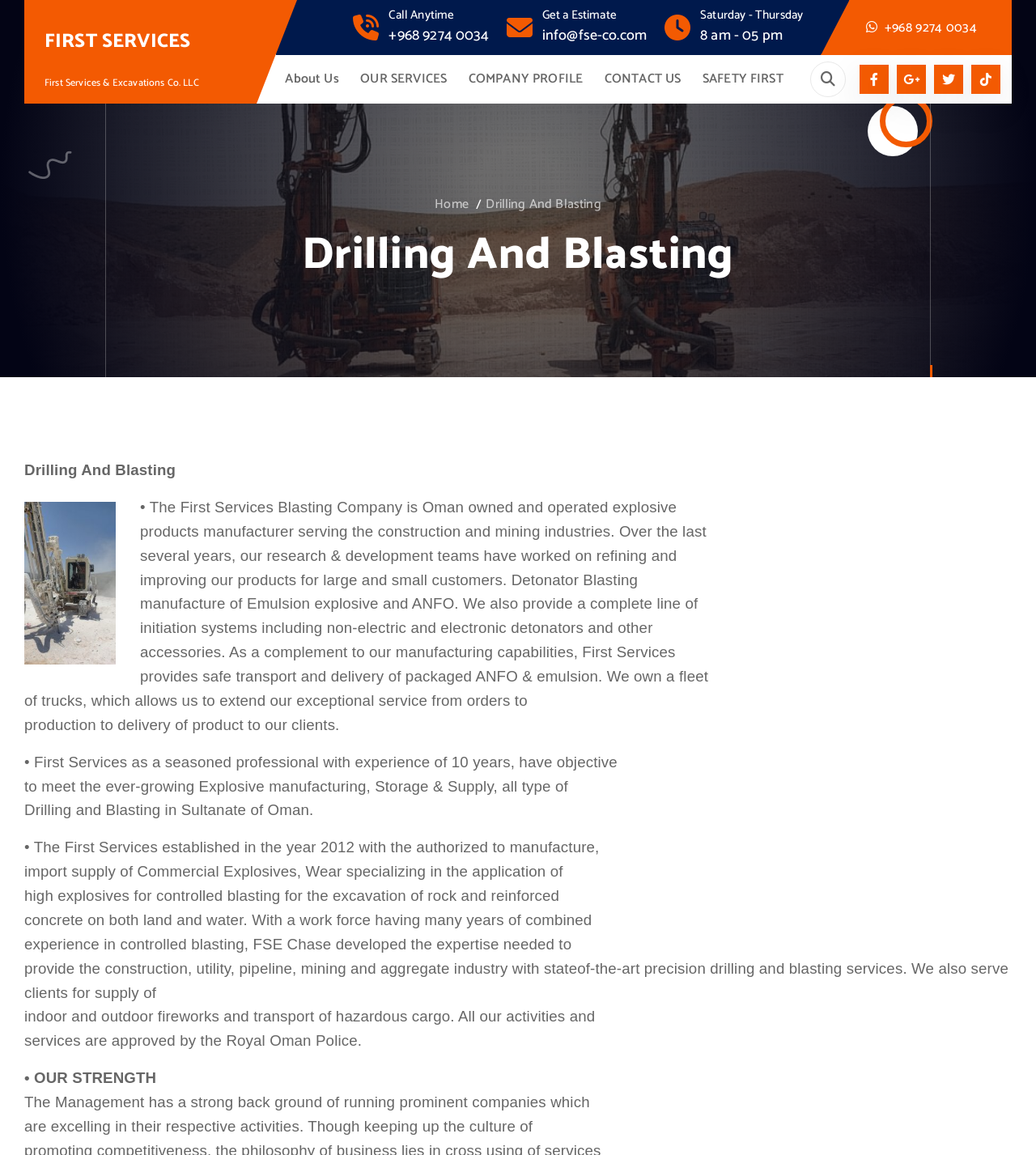Locate the bounding box coordinates of the element you need to click to accomplish the task described by this instruction: "Click the Facebook link".

[0.83, 0.056, 0.858, 0.081]